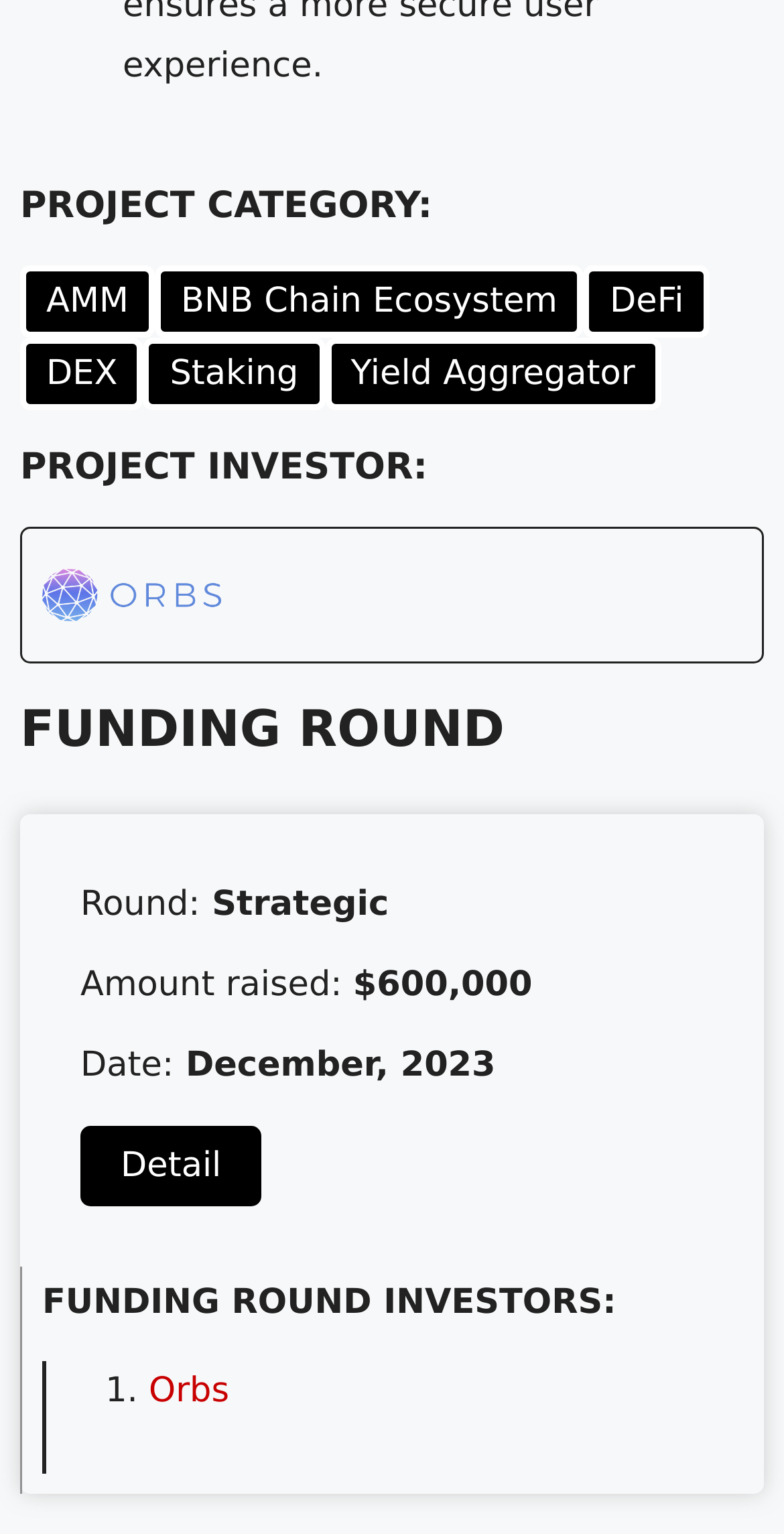Please give the bounding box coordinates of the area that should be clicked to fulfill the following instruction: "Go to funding round details". The coordinates should be in the format of four float numbers from 0 to 1, i.e., [left, top, right, bottom].

[0.103, 0.734, 0.334, 0.787]